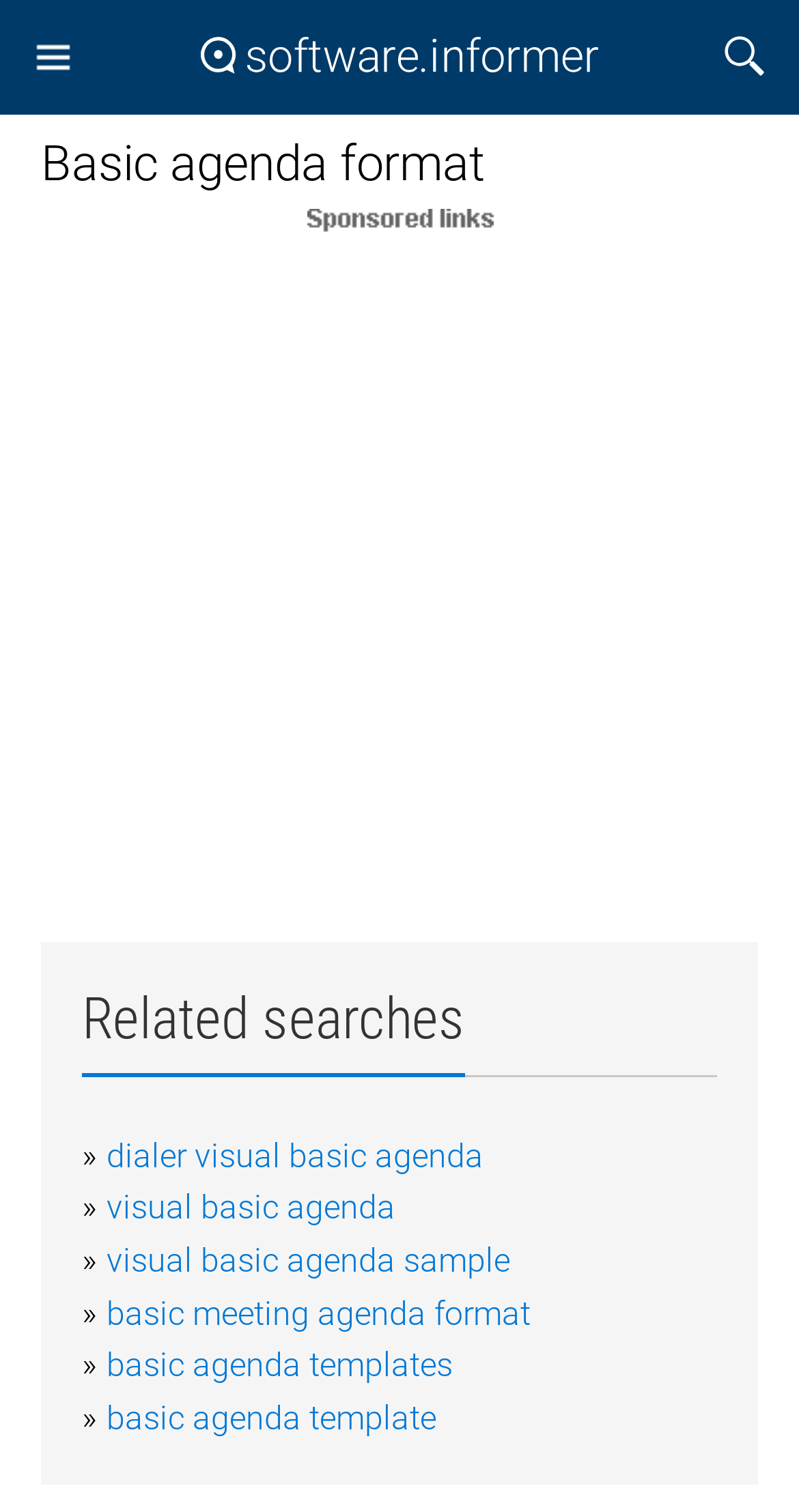Extract the bounding box coordinates of the UI element described: "Home". Provide the coordinates in the format [left, top, right, bottom] with values ranging from 0 to 1.

None